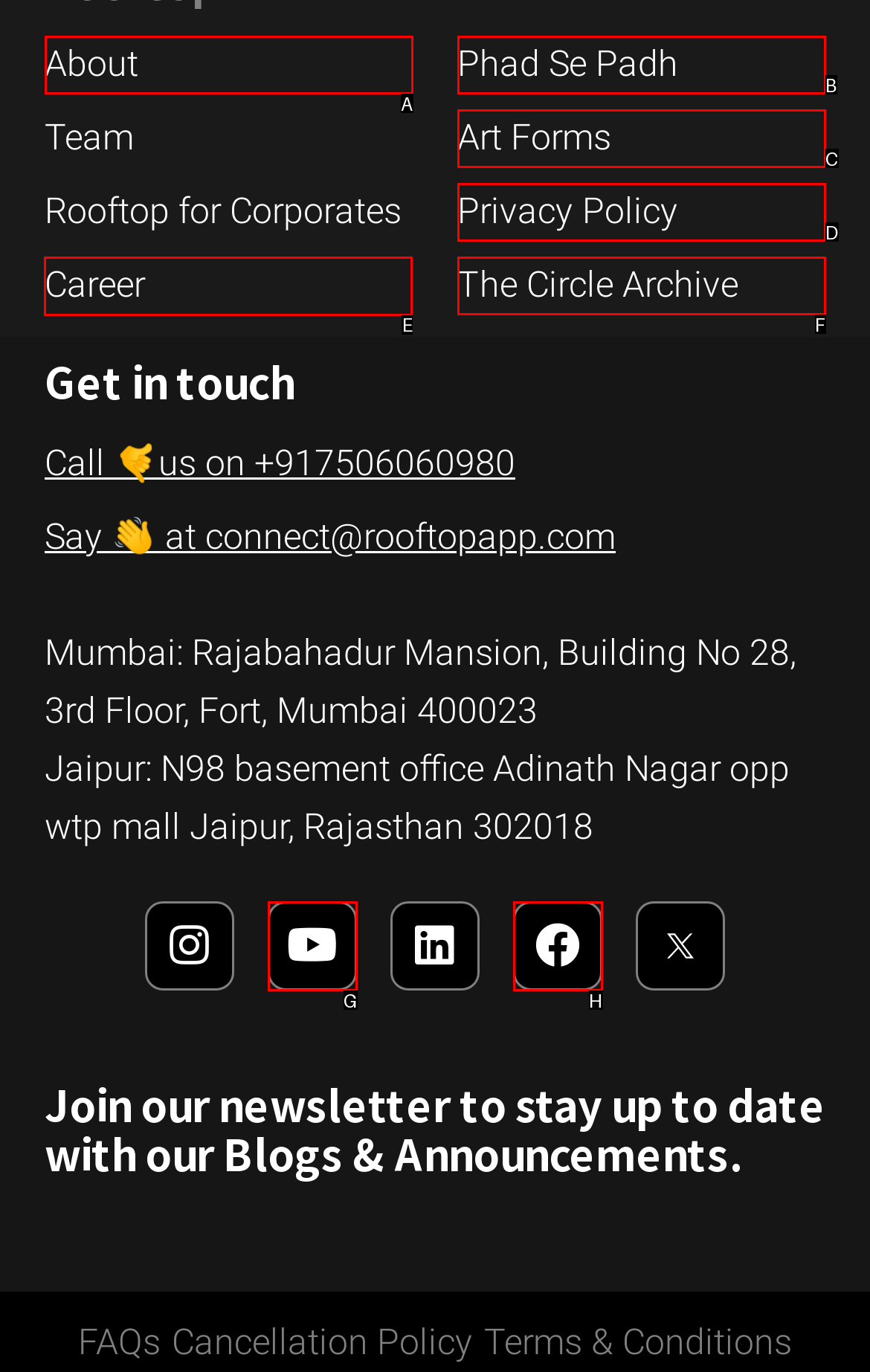Indicate the HTML element to be clicked to accomplish this task: Visit Oils page Respond using the letter of the correct option.

None